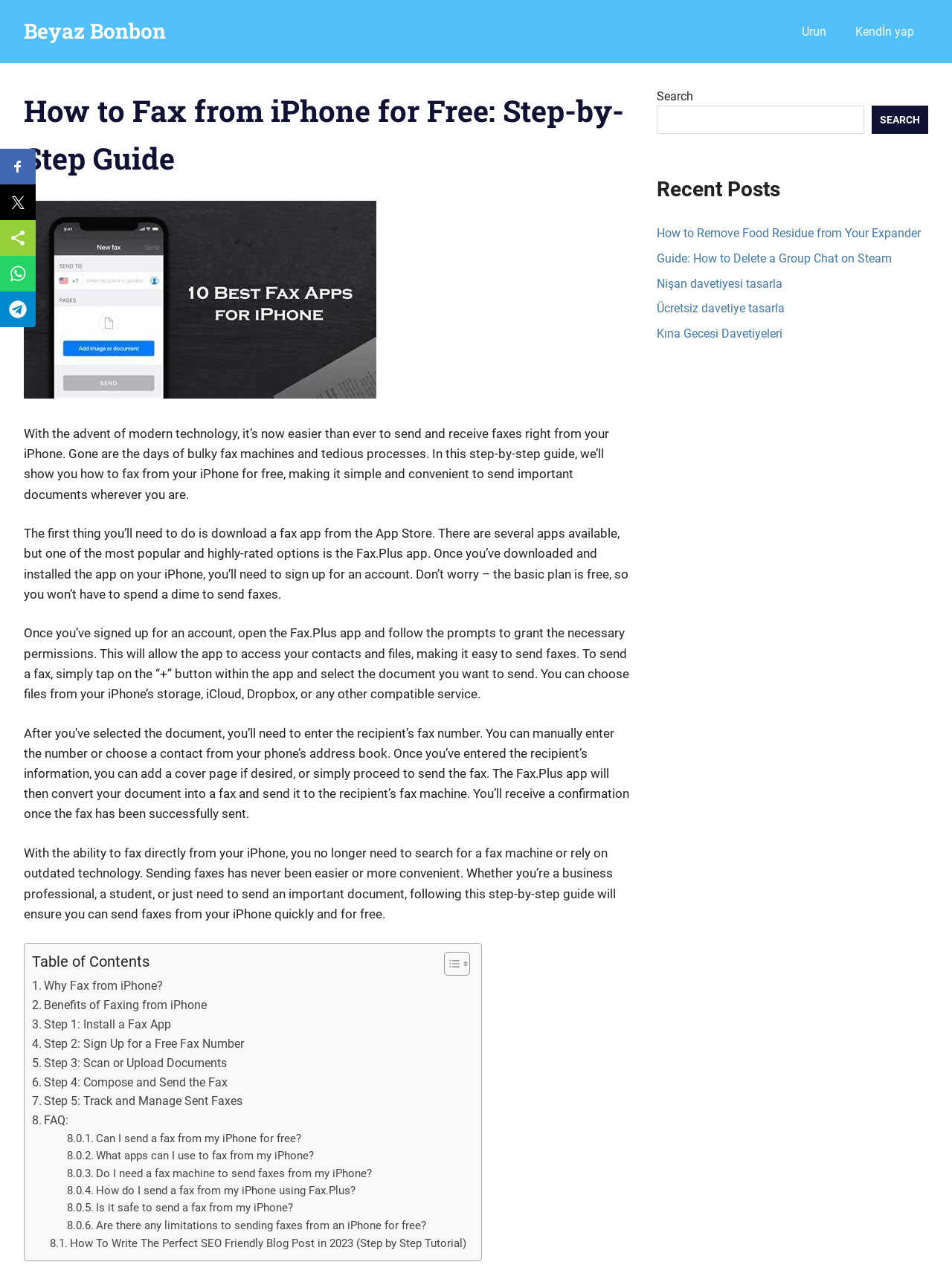Please determine the bounding box coordinates of the element's region to click in order to carry out the following instruction: "Click on the 'How to Remove Food Residue from Your Expander' link in the recent posts section". The coordinates should be four float numbers between 0 and 1, i.e., [left, top, right, bottom].

[0.69, 0.177, 0.967, 0.188]